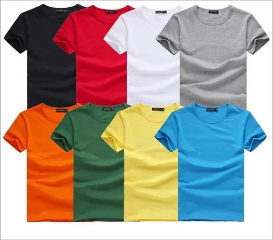Break down the image and provide a full description, noting any significant aspects.

The image features a vibrant assortment of men's half sleeve round neck t-shirts displayed in various colors. Arranged in two rows, the t-shirts include classic shades such as black, white, and grey, as well as bold colors like red, green, orange, blue, and yellow. This collection highlights the versatility of casual wear, suitable for various occasions. Ideal for a comfortable and stylish outfit, these t-shirts are made from soft fabric, ensuring a breathable fit, making them perfect for the summer and spring seasons.